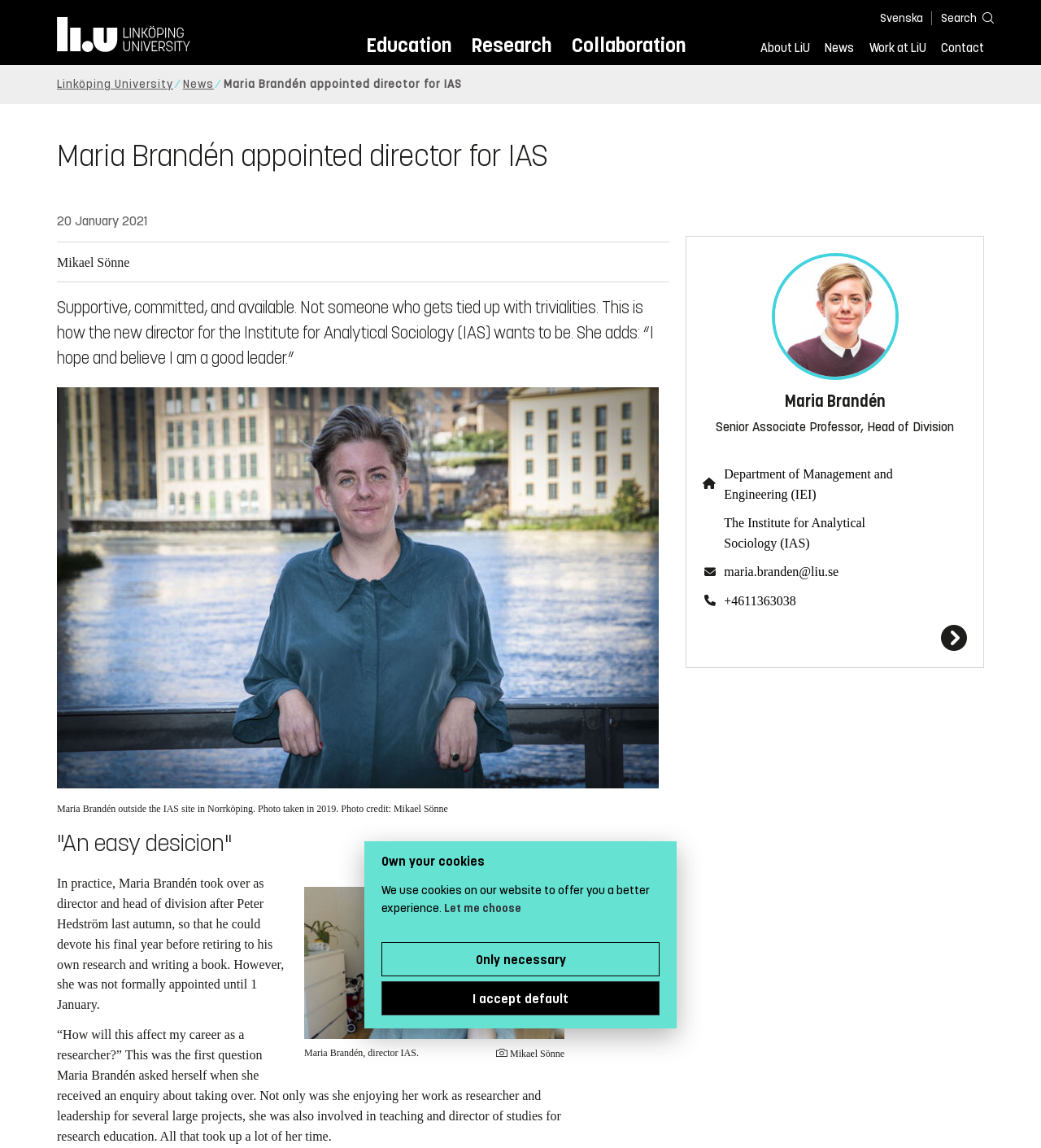Answer the question with a single word or phrase: 
What is the name of the university where Maria Brandén is the director?

Linköping University